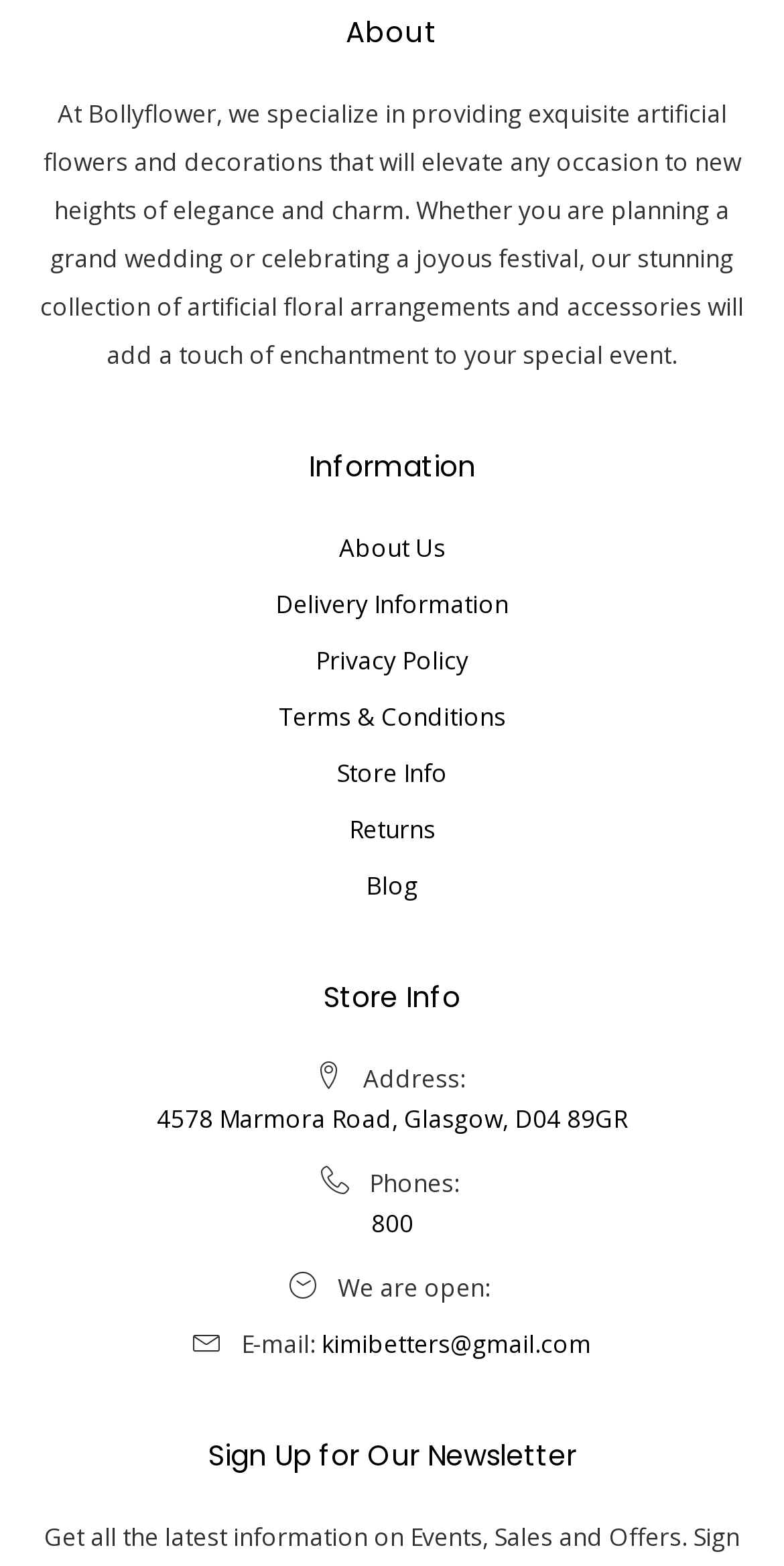What is the purpose of the company? Based on the image, give a response in one word or a short phrase.

Providing artificial flowers and decorations